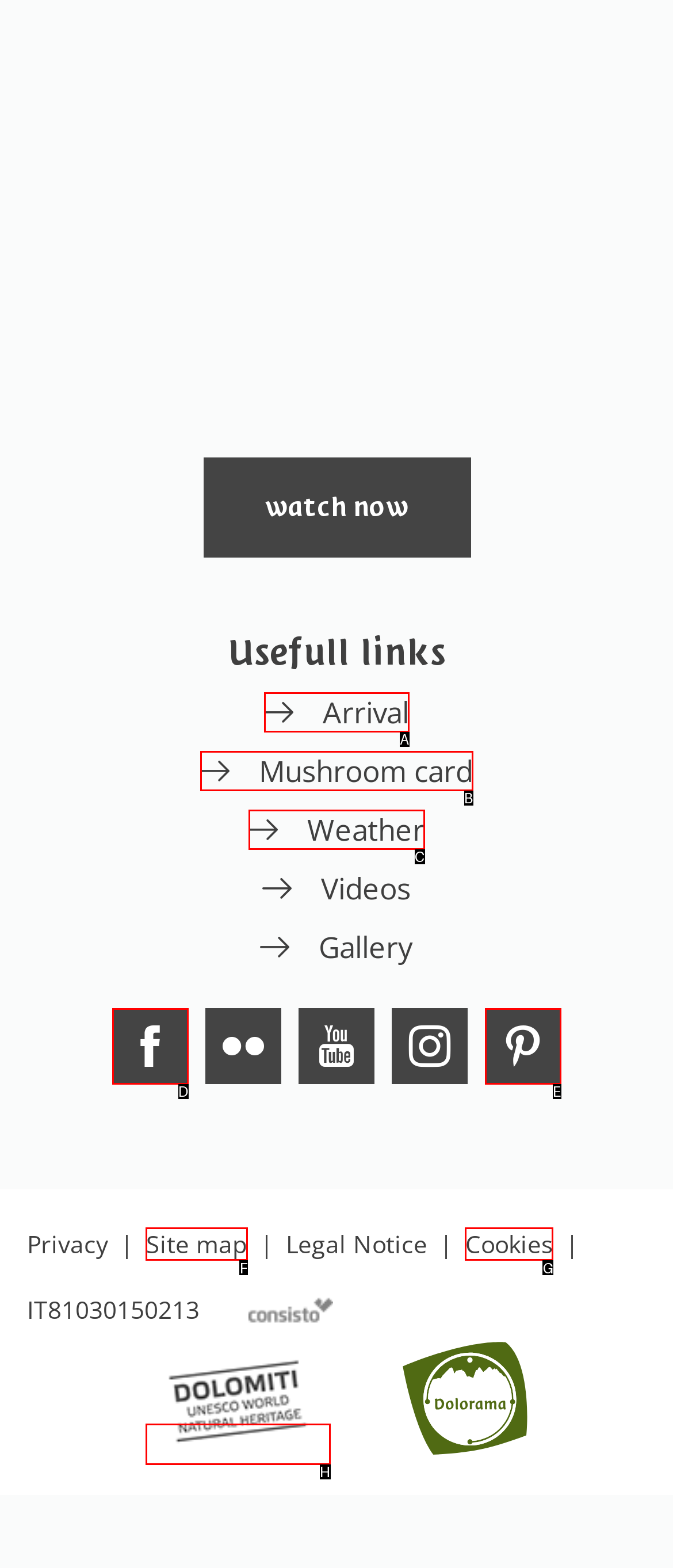Find the HTML element to click in order to complete this task: Learn about Dolomiti Unesco
Answer with the letter of the correct option.

H